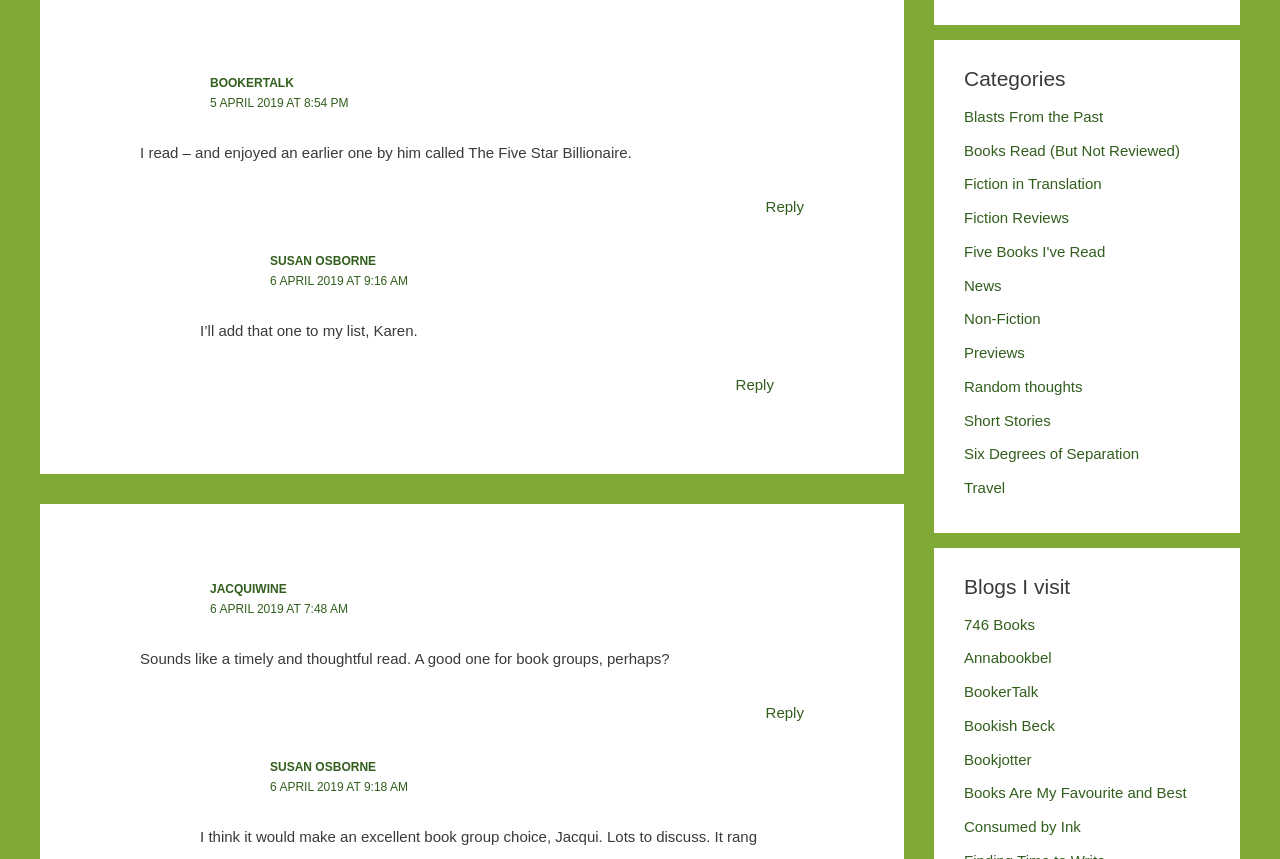How many blogs are listed in the 'Blogs I visit' section?
Look at the screenshot and provide an in-depth answer.

The section 'Blogs I visit' contains 8 links to different blogs, including '746 Books', 'Annabookbel', and others.